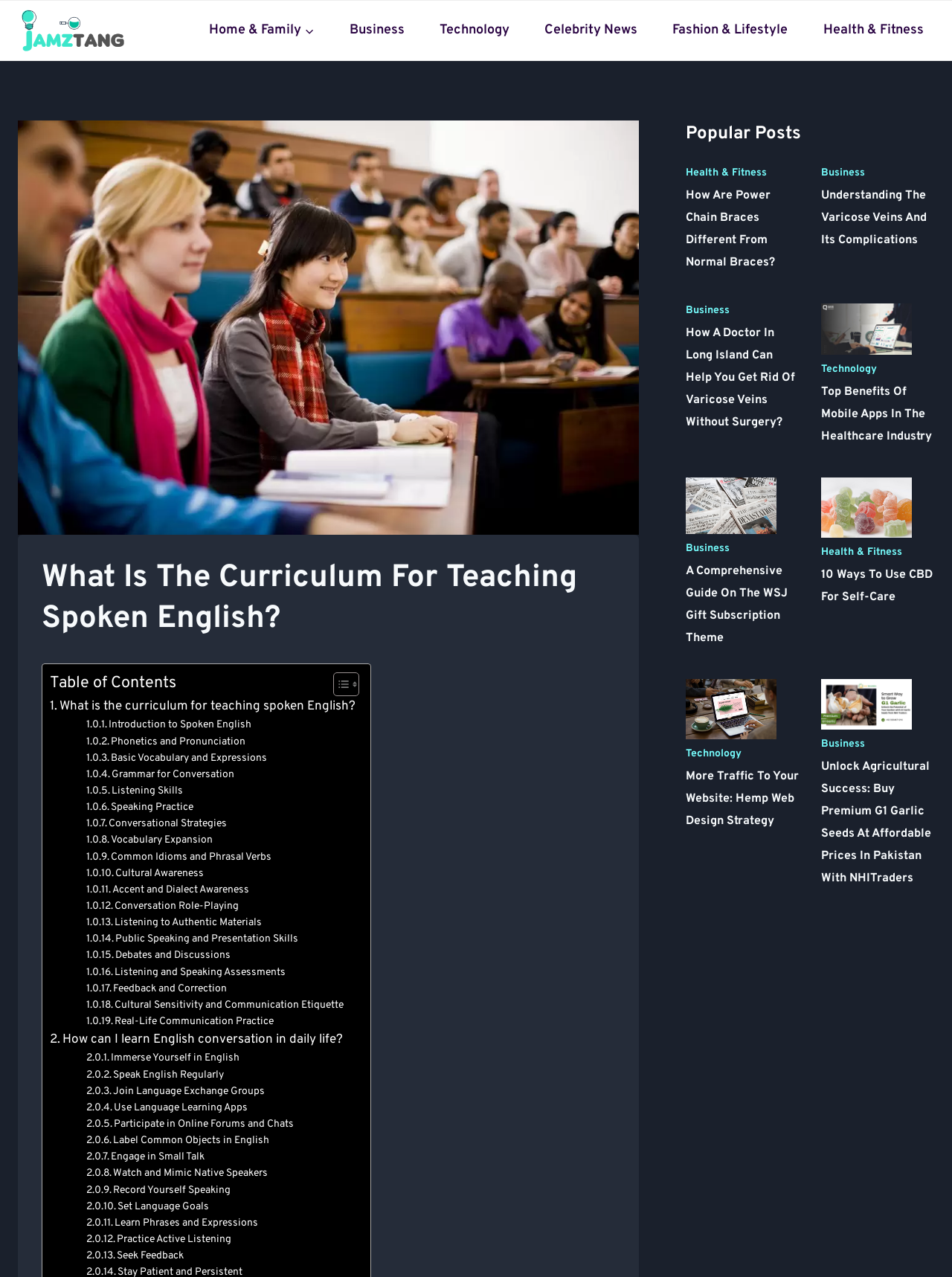Please find the bounding box coordinates of the element that you should click to achieve the following instruction: "Check out the WSJ gift subscription". The coordinates should be presented as four float numbers between 0 and 1: [left, top, right, bottom].

[0.72, 0.374, 0.816, 0.418]